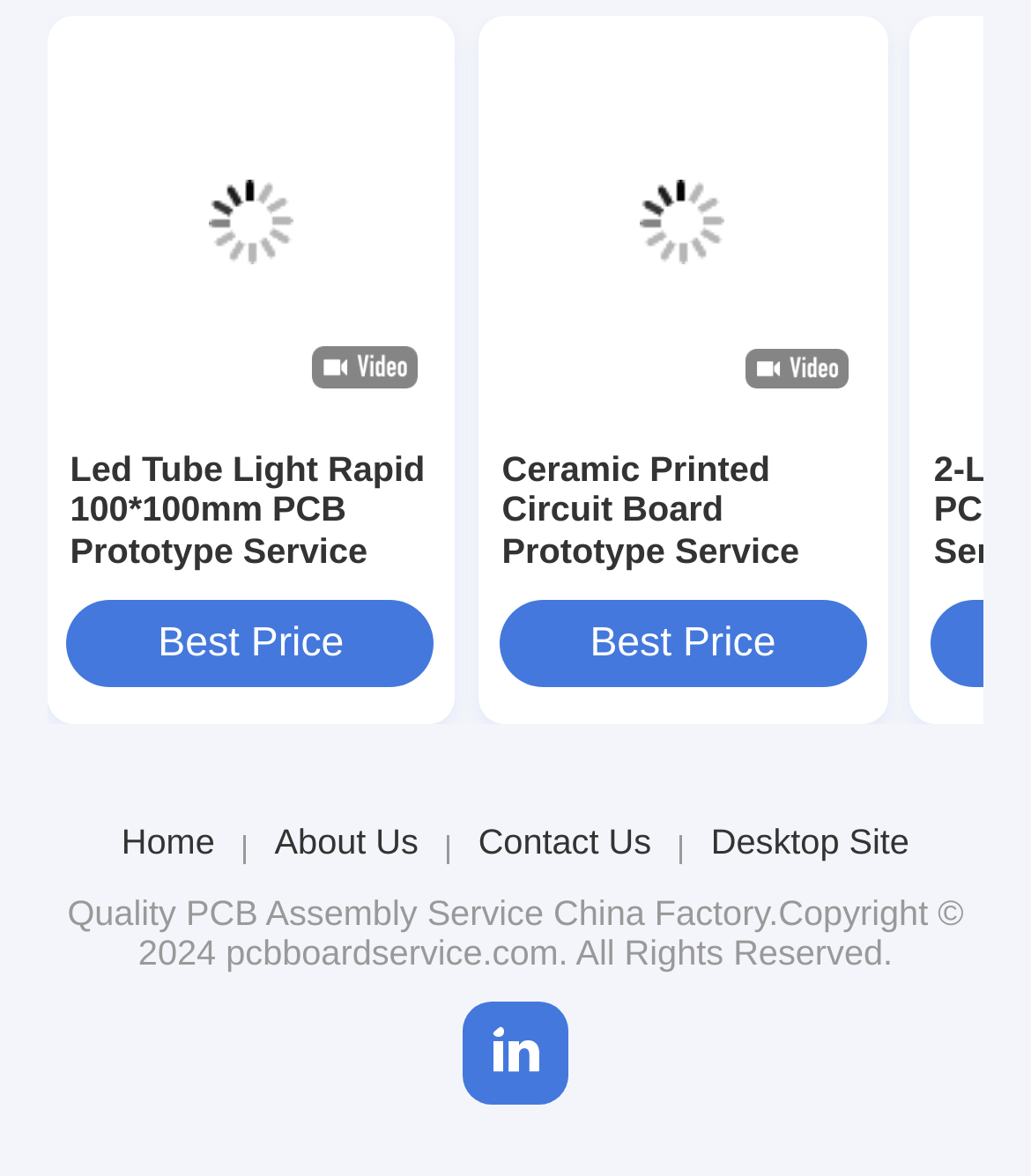Please give a short response to the question using one word or a phrase:
Is there a link to the company's LinkedIn page?

Yes